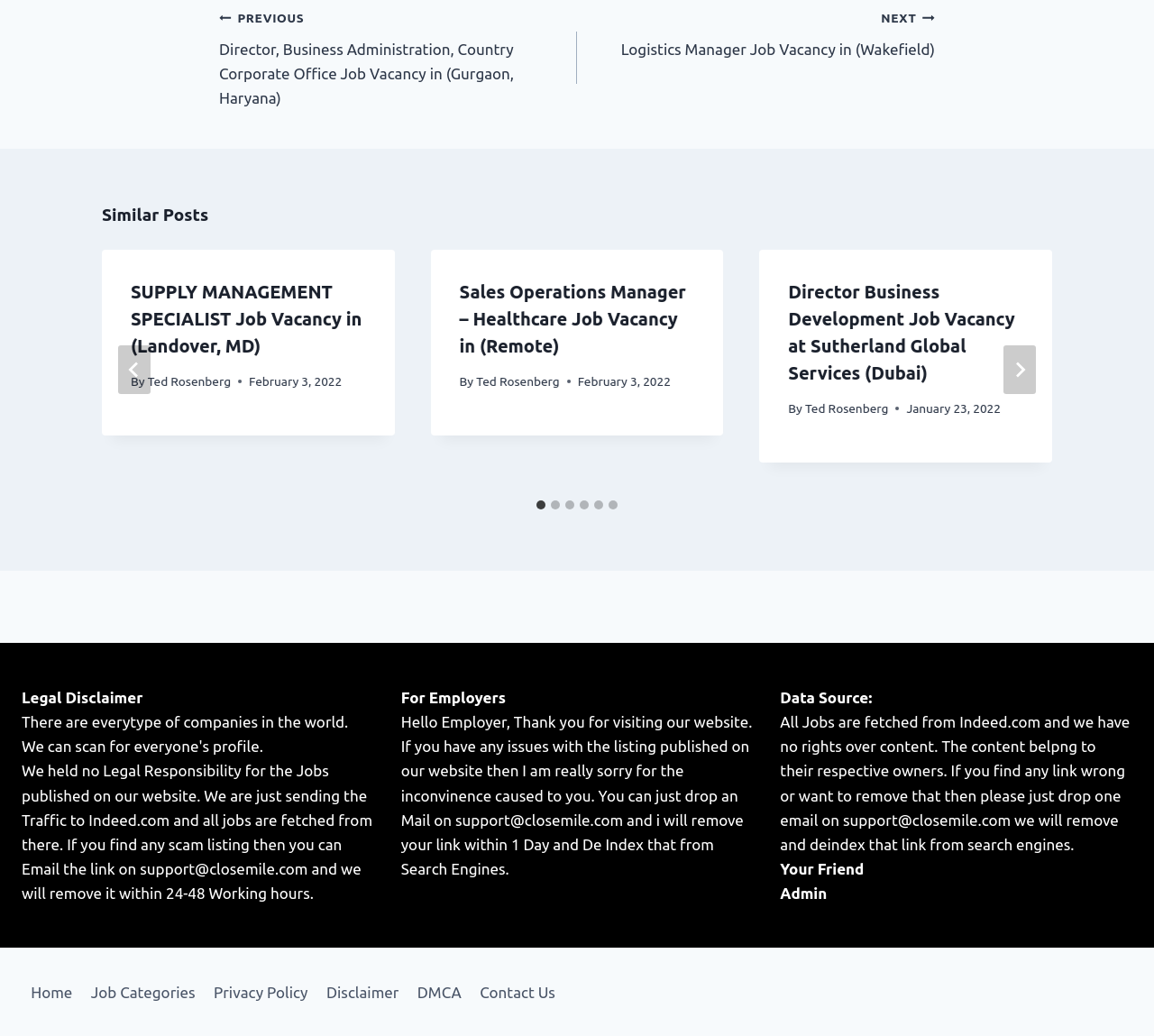Could you specify the bounding box coordinates for the clickable section to complete the following instruction: "view job vacancy in Landover, MD"?

[0.113, 0.271, 0.314, 0.344]